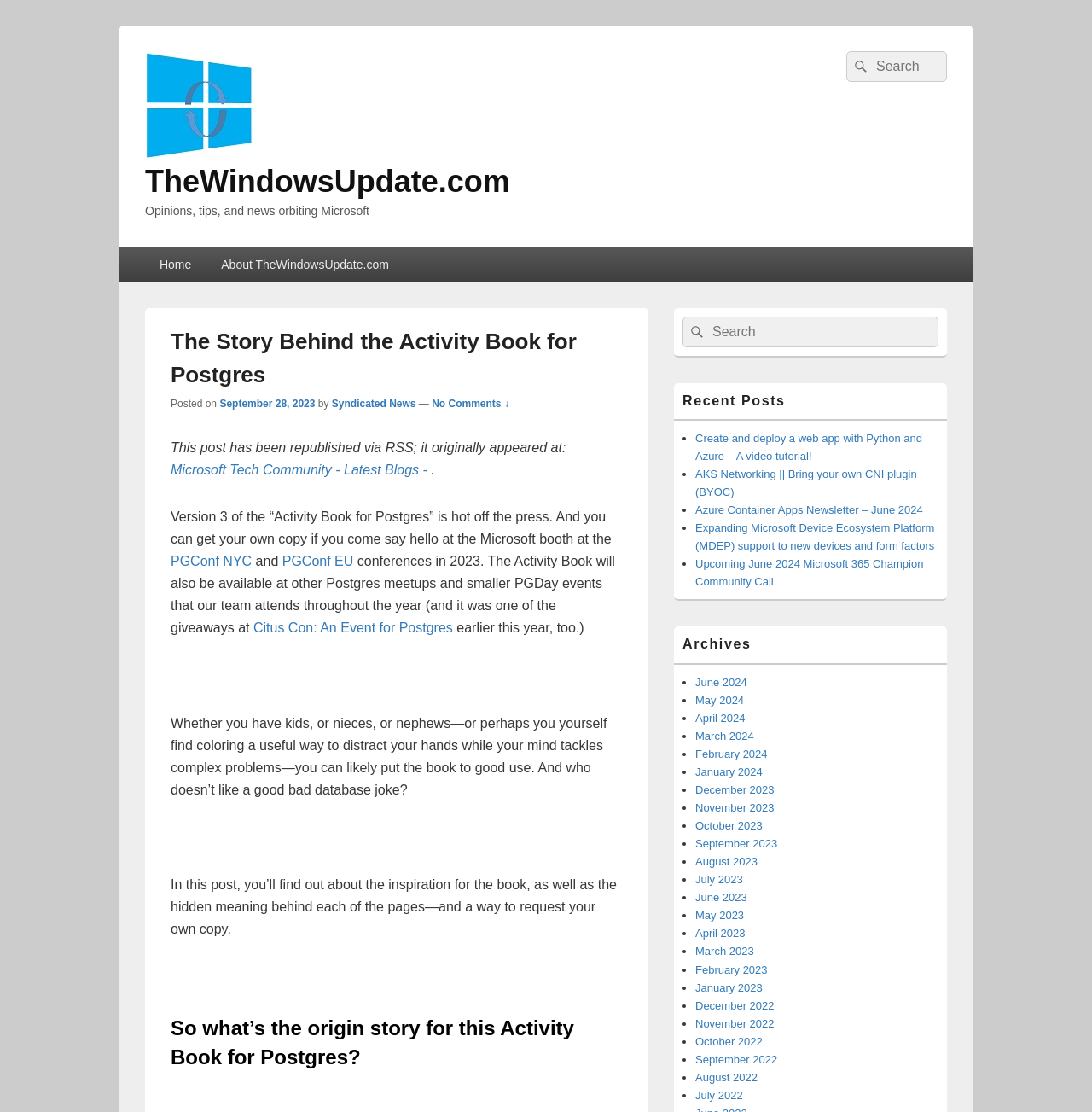Please provide the bounding box coordinate of the region that matches the element description: TheWindowsUpdate.com. Coordinates should be in the format (top-left x, top-left y, bottom-right x, bottom-right y) and all values should be between 0 and 1.

[0.133, 0.147, 0.467, 0.179]